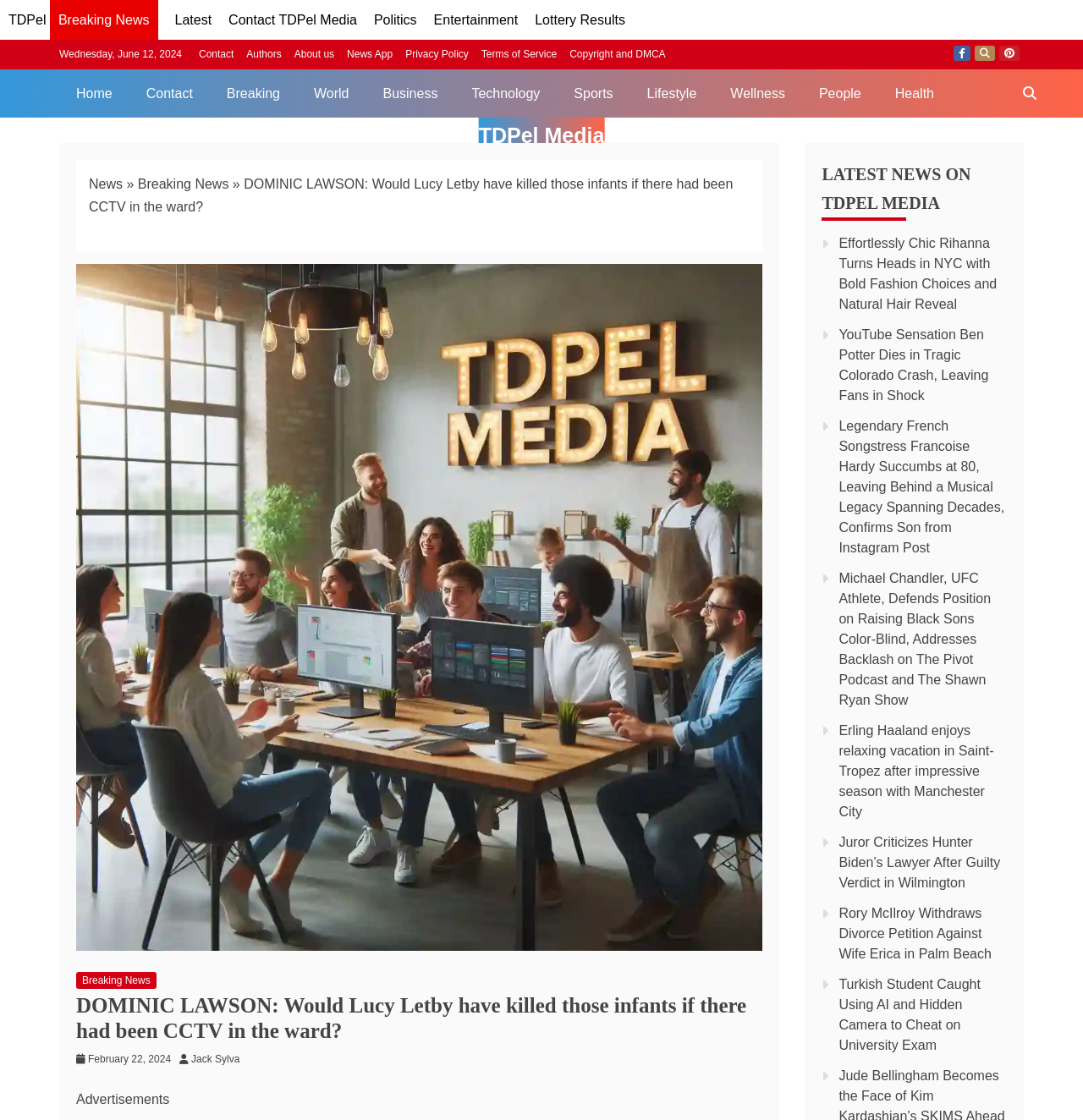Please specify the bounding box coordinates for the clickable region that will help you carry out the instruction: "Visit the 'Home' page".

[0.055, 0.062, 0.119, 0.105]